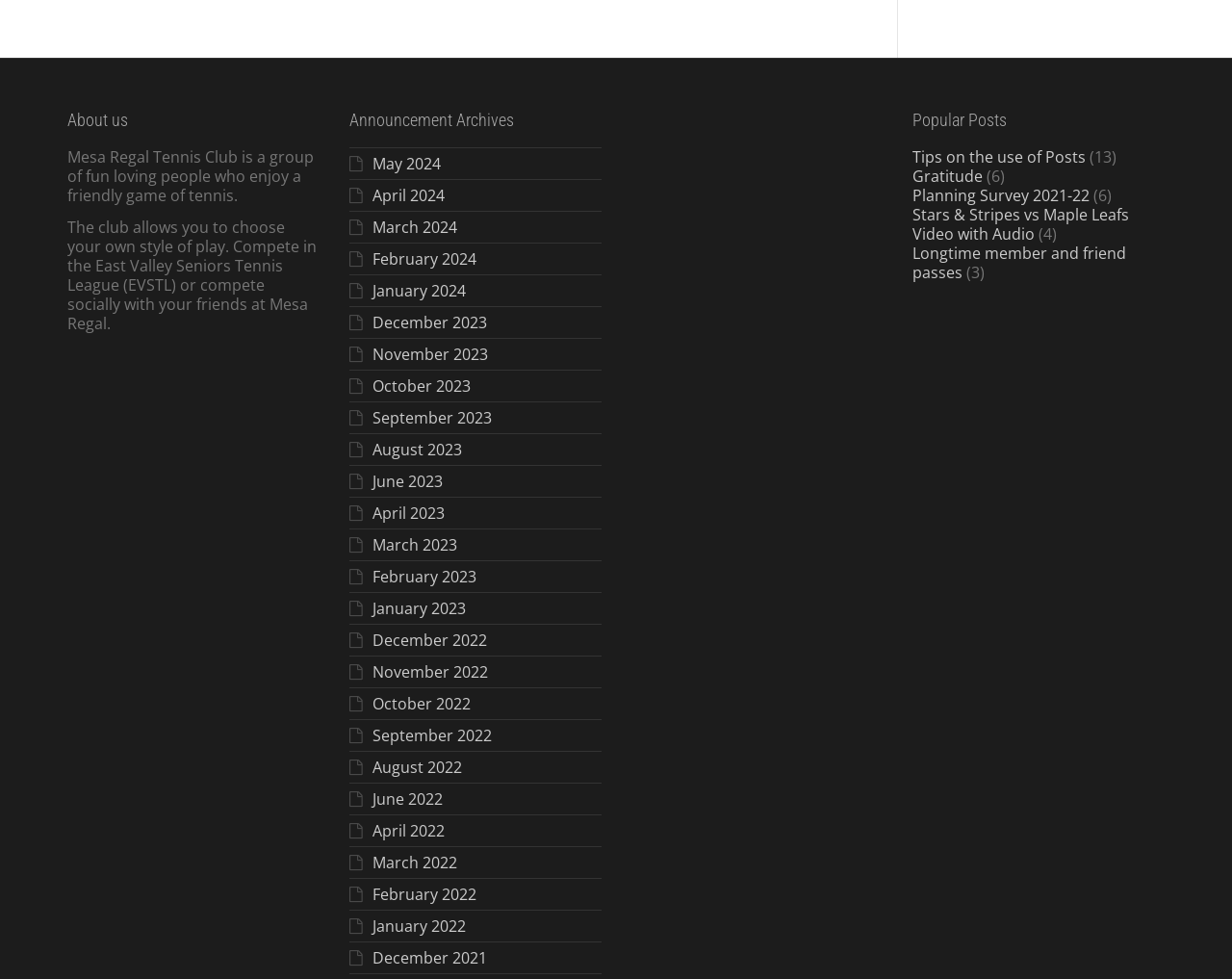Please determine the bounding box coordinates of the element to click on in order to accomplish the following task: "View the planning survey 2021-22". Ensure the coordinates are four float numbers ranging from 0 to 1, i.e., [left, top, right, bottom].

[0.74, 0.189, 0.884, 0.21]